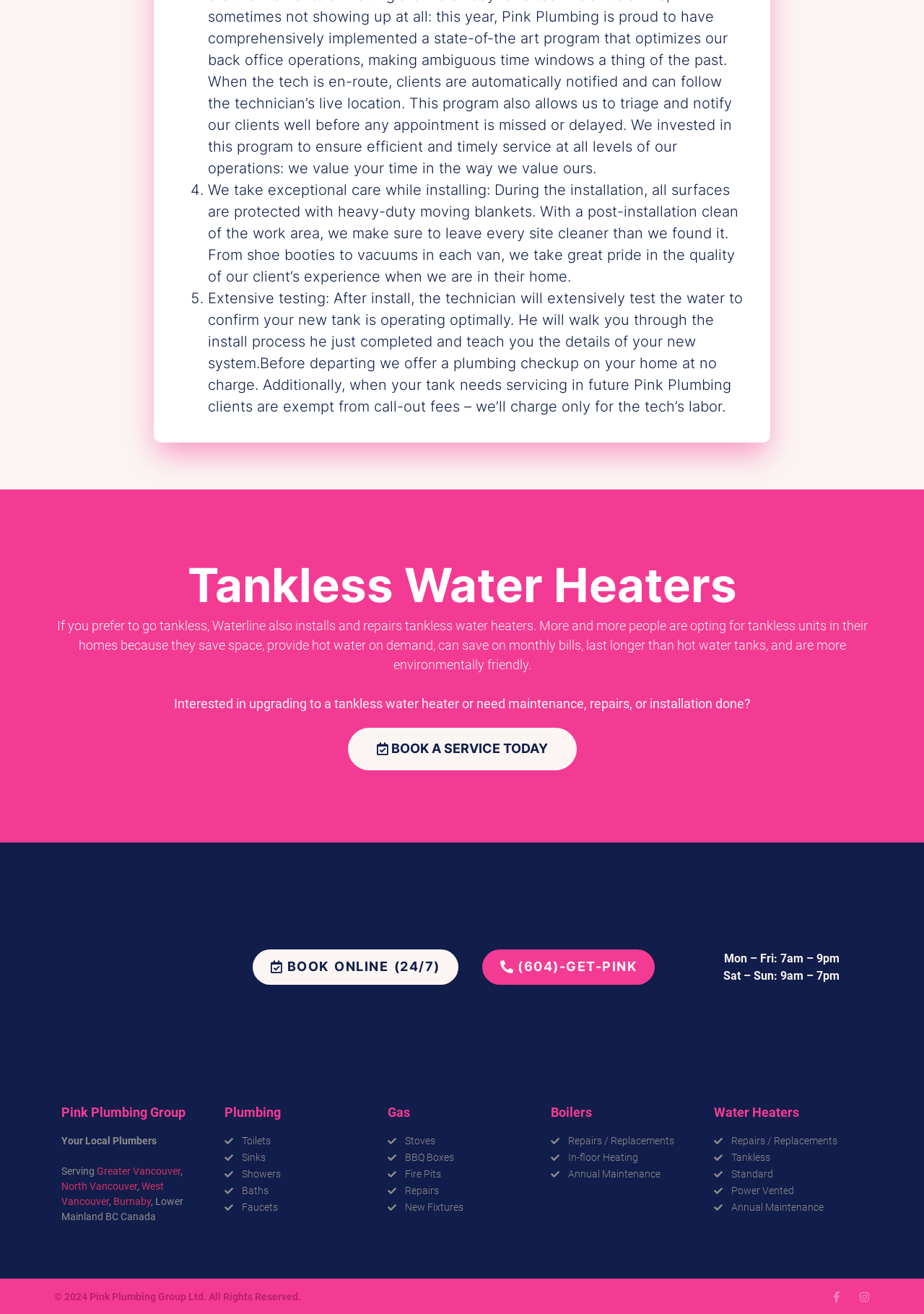What is the benefit of opting for tankless units?
Give a single word or phrase as your answer by examining the image.

They save space and are environmentally friendly